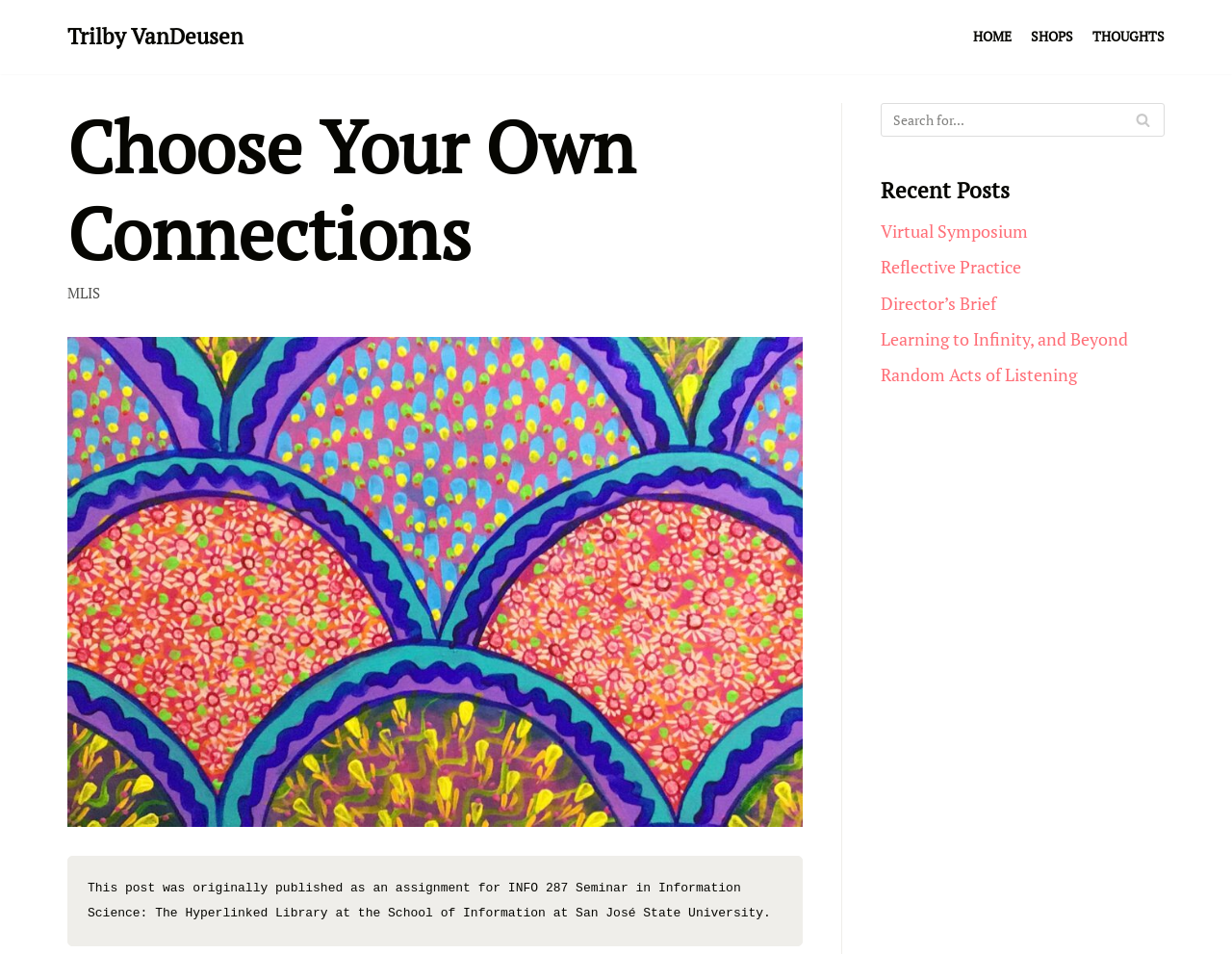Utilize the details in the image to thoroughly answer the following question: What is the name of the author?

The name of the author can be found in the link 'Trilby VanDeusen' at the top of the webpage, which suggests that the author's name is Trilby VanDeusen.